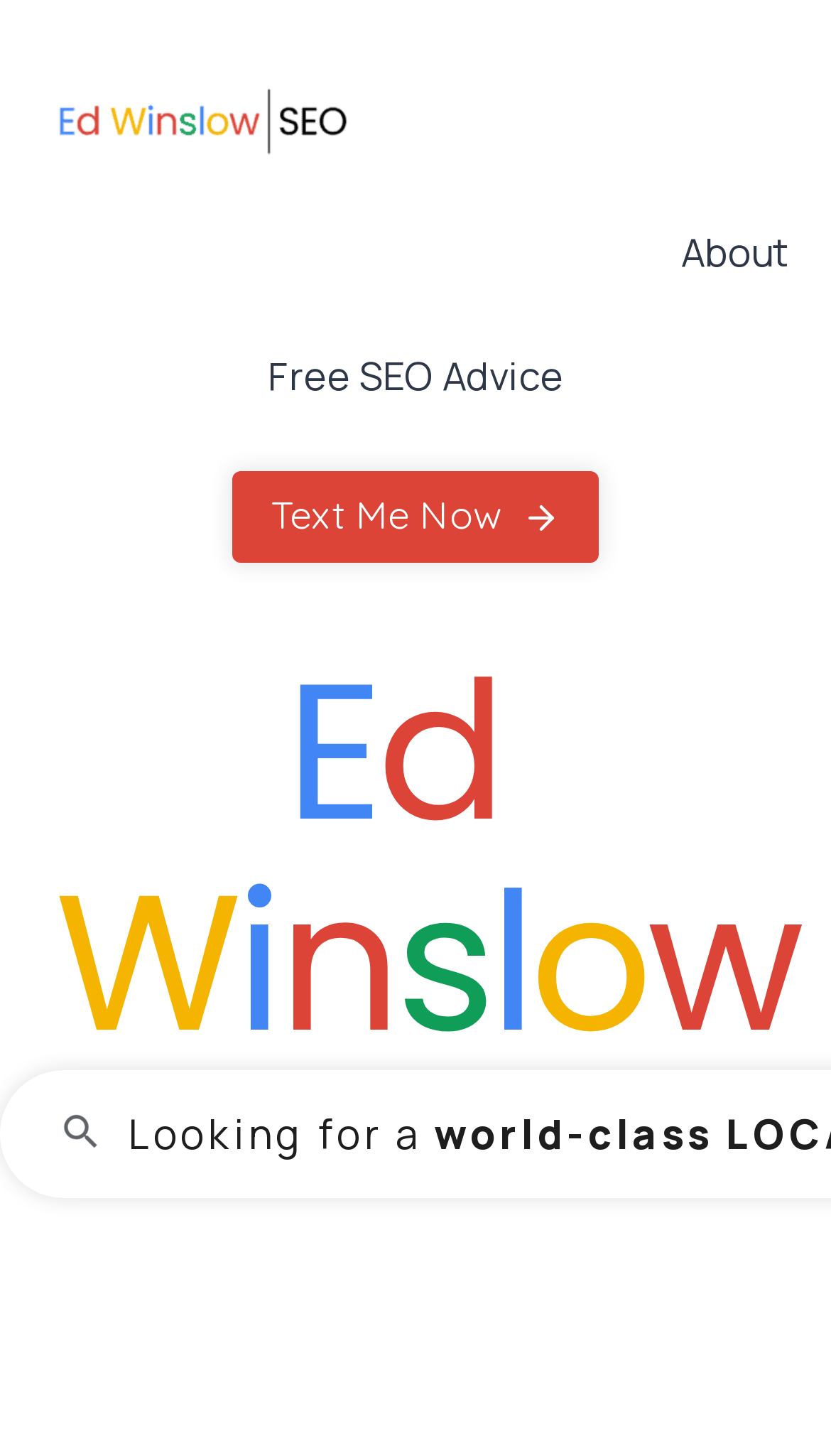Articulate a detailed summary of the webpage's content and design.

The webpage is titled "Ed Winslow Test | Joshkoerpel.com" and has a prominent figure at the top left corner. Below the figure, there is a heading that reads "About" in a larger font size. To the right of the "About" heading, there is a text that says "Free SEO Advice". 

Underneath the "Free SEO Advice" text, there is a link that says "Text Me Now" with an accompanying image to its right. The image is positioned slightly above the middle of the link text. 

Further down the page, there are five single-character texts, "W", "n", "s", "l", and "o", arranged horizontally from left to right. Below these characters, there is an image with an alt text "search-icon" positioned at the top left corner. 

To the right of the search icon, there is a text that starts with "Looking for a". At the very bottom right corner of the page, there is a button that says "Scroll to top".